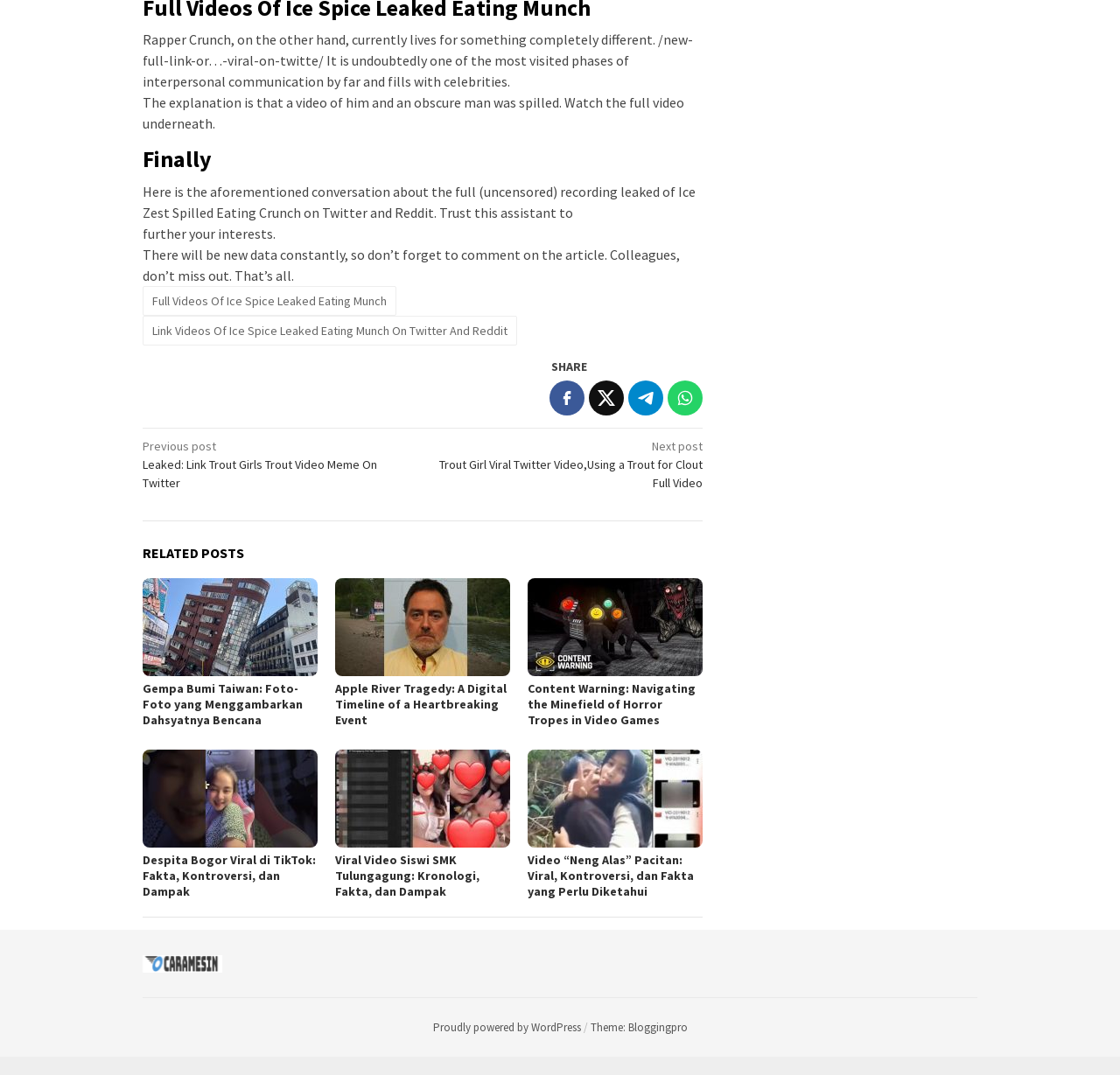Please determine the bounding box coordinates for the element that should be clicked to follow these instructions: "View 'Permalink to: Gempa Bumi Taiwan: Foto-Foto yang Menggambarkan Dahsyatnya Bencana'".

[0.127, 0.538, 0.284, 0.629]